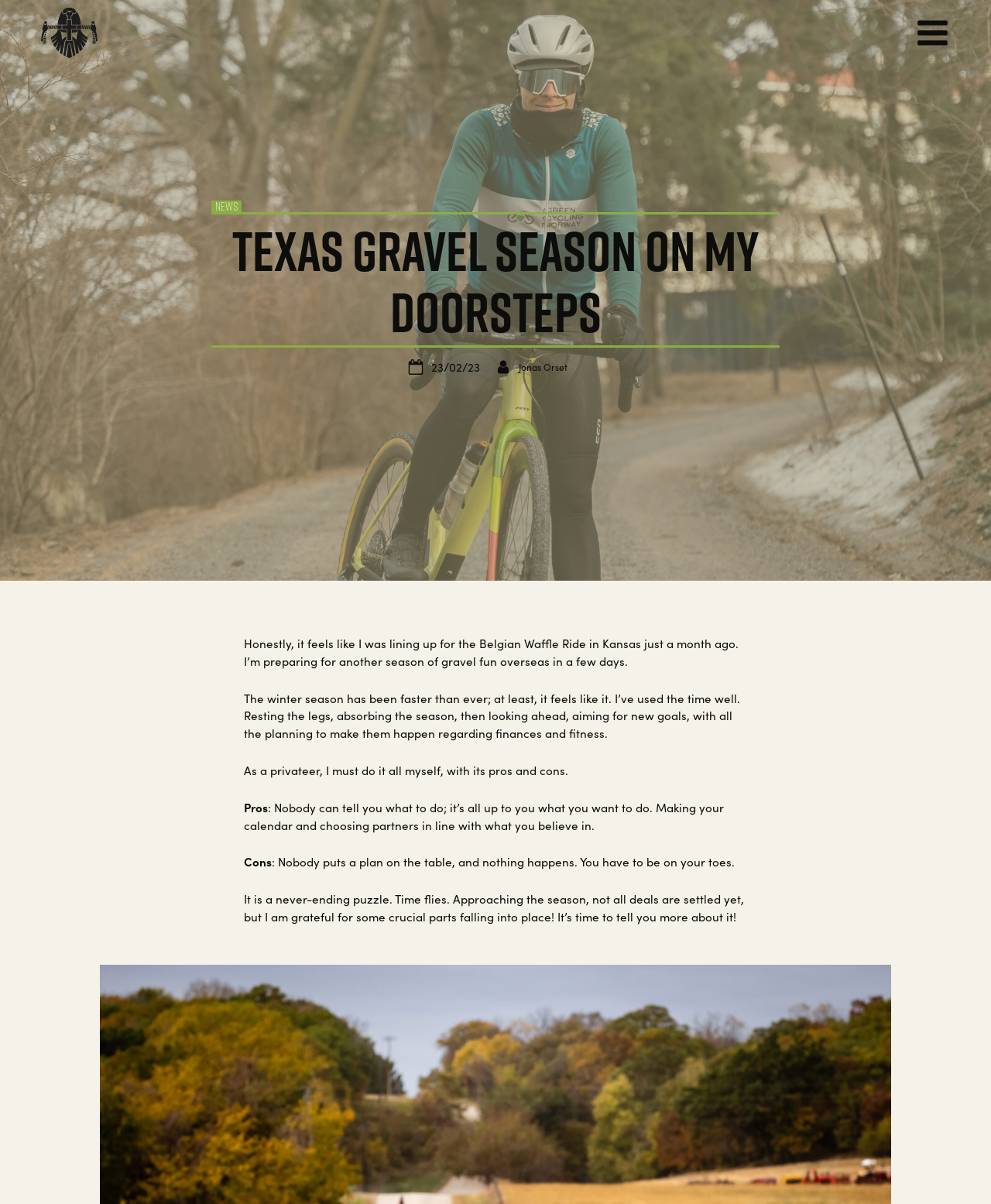Provide a short answer to the following question with just one word or phrase: What is the author preparing for?

Another season of gravel fun overseas